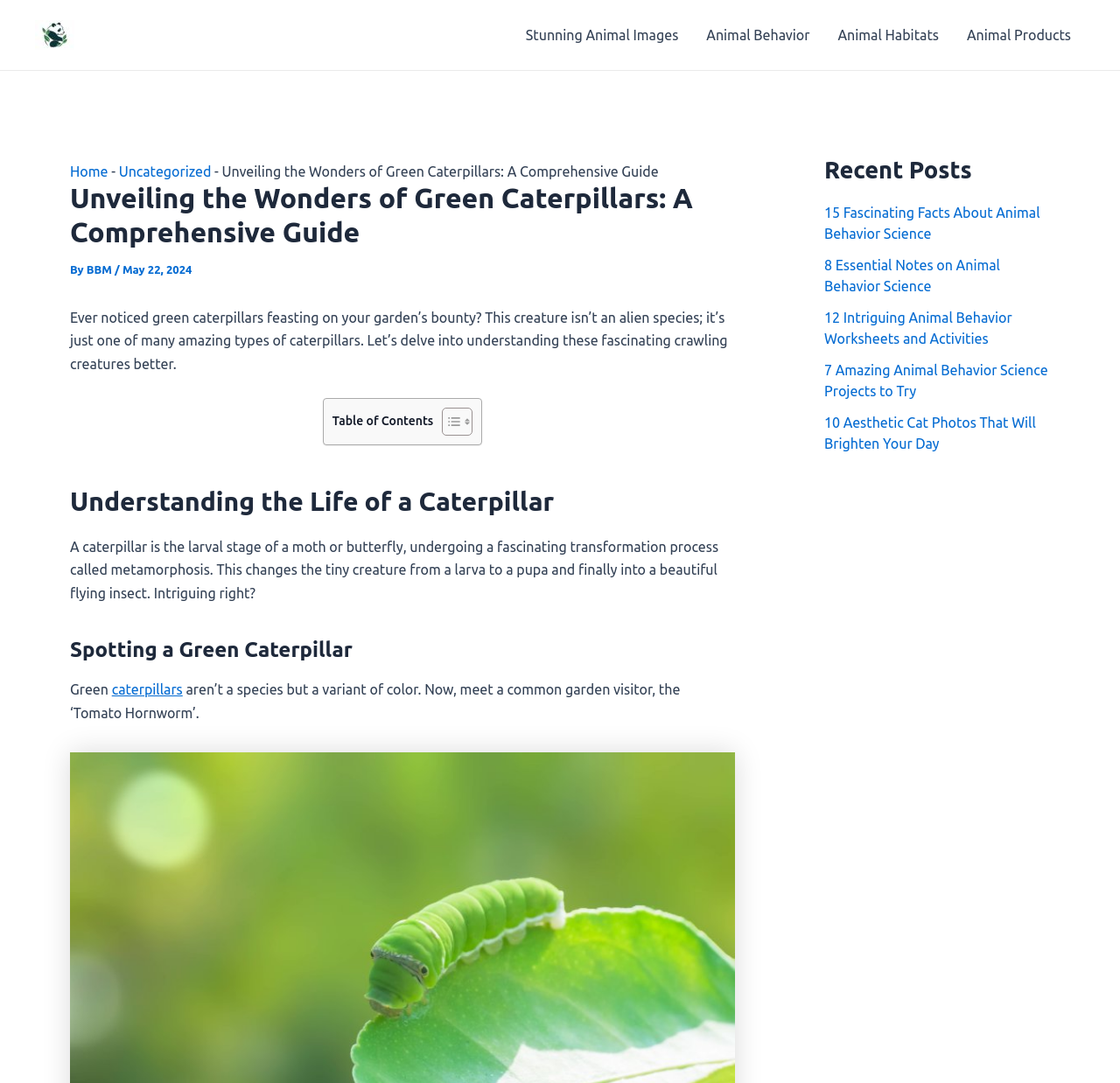Extract the bounding box coordinates for the UI element described by the text: "caterpillars". The coordinates should be in the form of [left, top, right, bottom] with values between 0 and 1.

[0.1, 0.63, 0.163, 0.644]